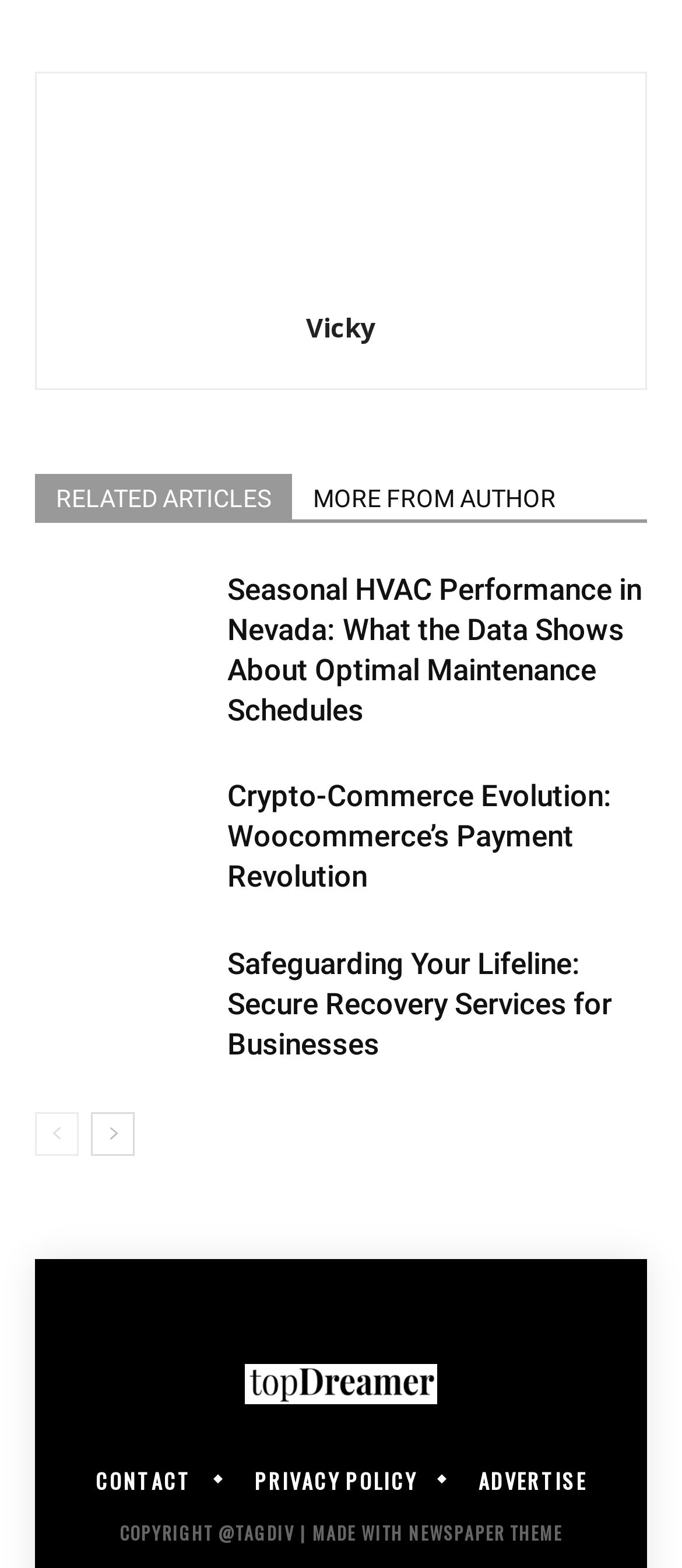Can you pinpoint the bounding box coordinates for the clickable element required for this instruction: "view article about seasonal HVAC performance"? The coordinates should be four float numbers between 0 and 1, i.e., [left, top, right, bottom].

[0.051, 0.364, 0.308, 0.441]